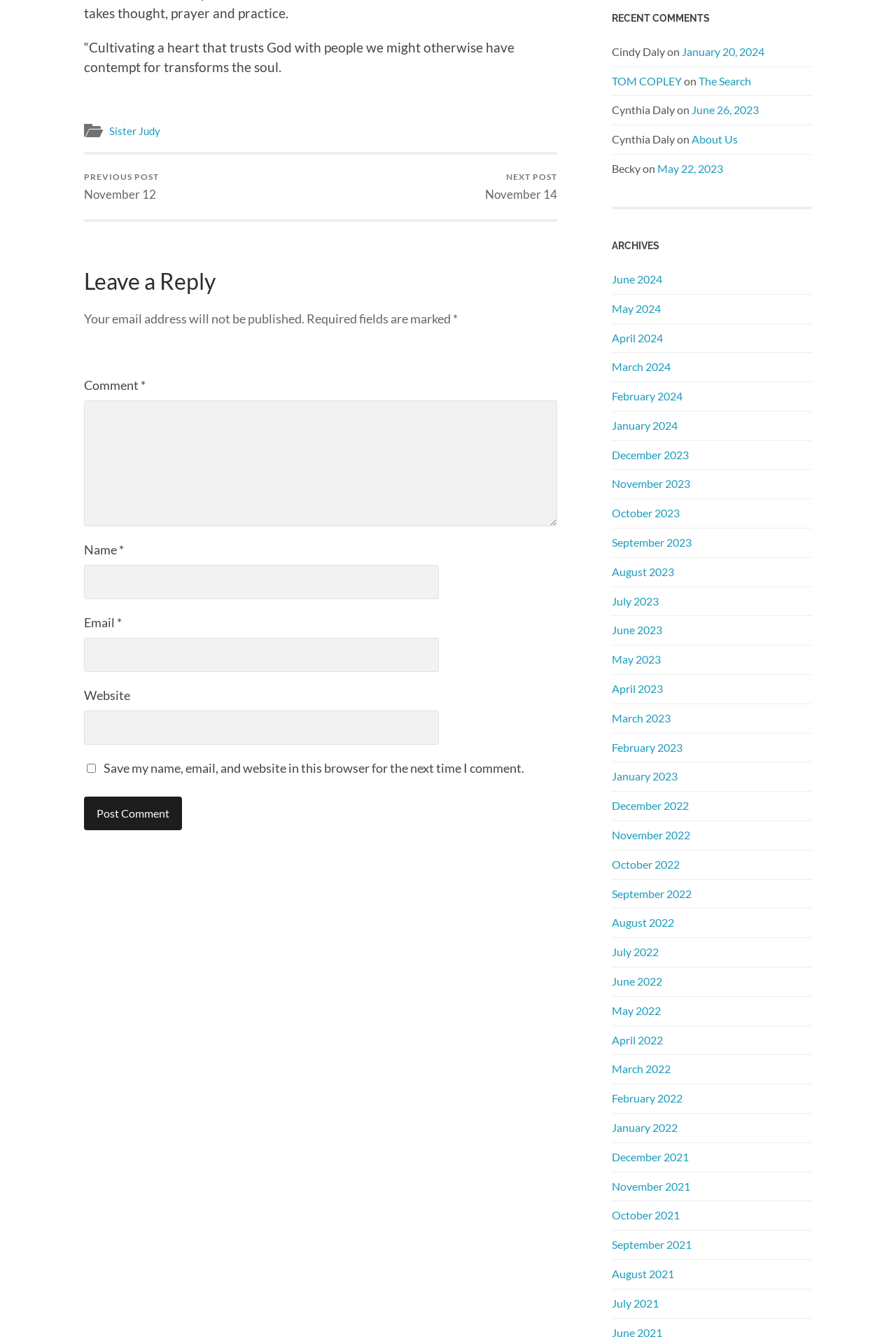What is the purpose of the checkbox?
Examine the image and provide an in-depth answer to the question.

The checkbox 'Save my name, email, and website in this browser for the next time I comment.' is used to save the commenter's information for future comments, making it easier to comment on the website.